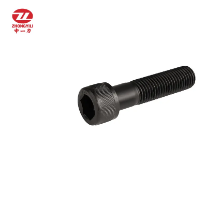Please answer the following question using a single word or phrase: 
What standard does the screw design conform to?

DIN 912